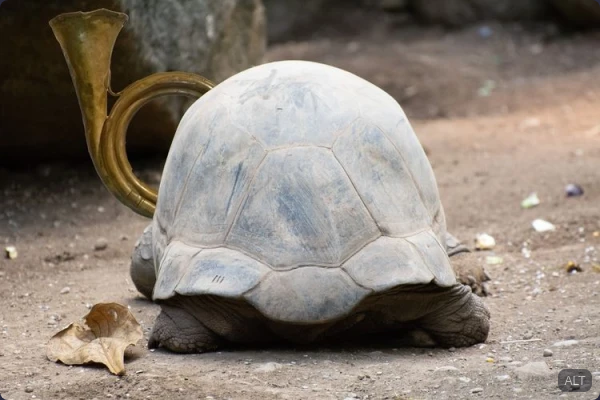Provide a comprehensive description of the image.

The image features a whimsical scene depicting a turtle resting on the ground, with a brass post horn humorously attached to its shell. The turtle's textured shell, showcasing various shades of grey and brown, contrasts with the shiny, golden hue of the horn. Nearby, a dried leaf lies on the ground, adding a touch of nature to this playful composition. The setting appears natural and unpopulated, focusing on the turtle's unique and amusing appearance, blending the beauty of wildlife with a hint of unexpected charm. This image evokes a sense of joy and creativity, inviting viewers to appreciate the lighter side of nature.